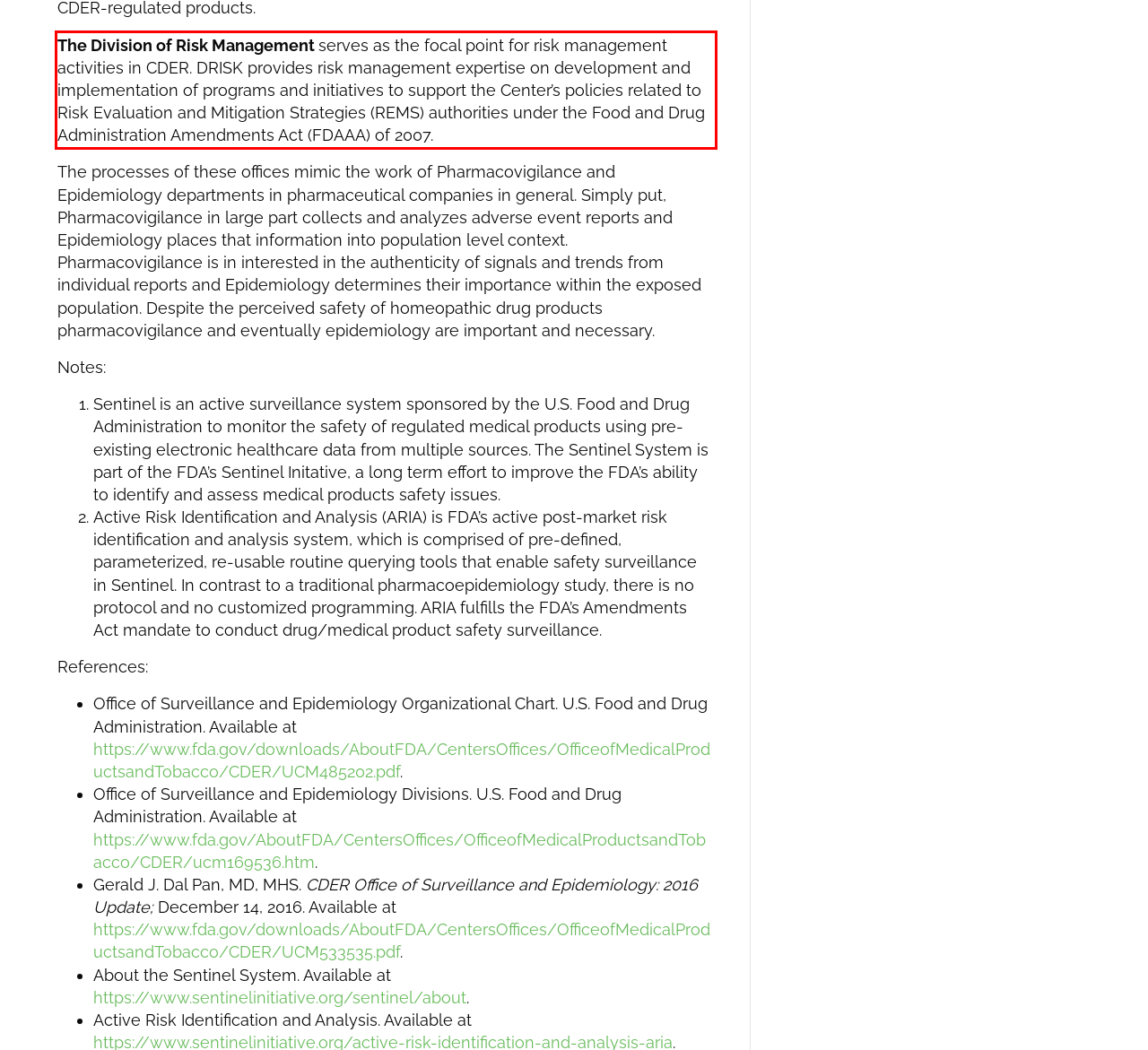Look at the provided screenshot of the webpage and perform OCR on the text within the red bounding box.

The Division of Risk Management serves as the focal point for risk management activities in CDER. DRISK provides risk management expertise on development and implementation of programs and initiatives to support the Center’s policies related to Risk Evaluation and Mitigation Strategies (REMS) authorities under the Food and Drug Administration Amendments Act (FDAAA) of 2007.